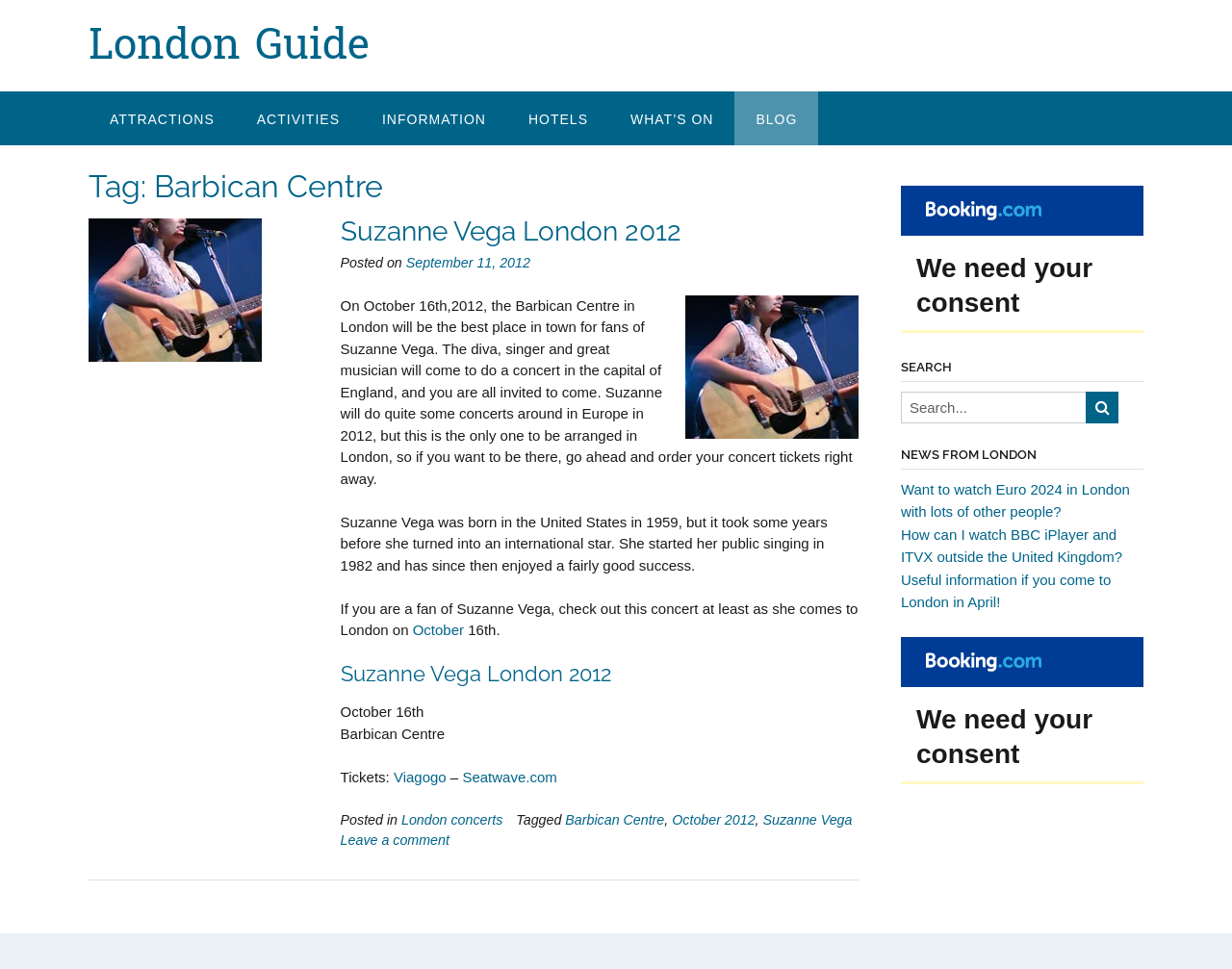Using the element description Leave a comment, predict the bounding box coordinates for the UI element. Provide the coordinates in (top-left x, top-left y, bottom-right x, bottom-right y) format with values ranging from 0 to 1.

[0.276, 0.859, 0.365, 0.875]